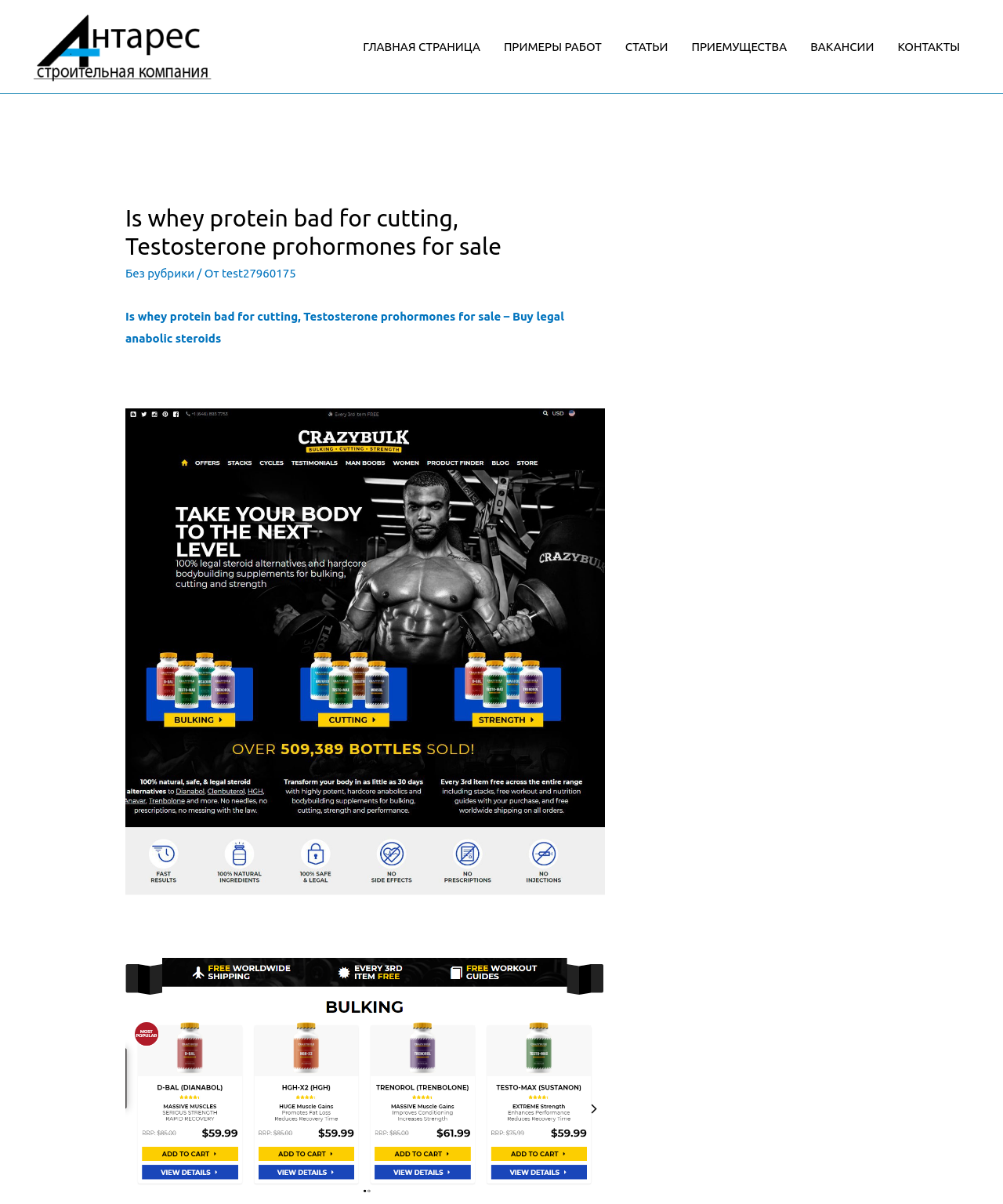Predict the bounding box of the UI element that fits this description: "ПРИМЕРЫ РАБОТ".

[0.491, 0.0, 0.612, 0.077]